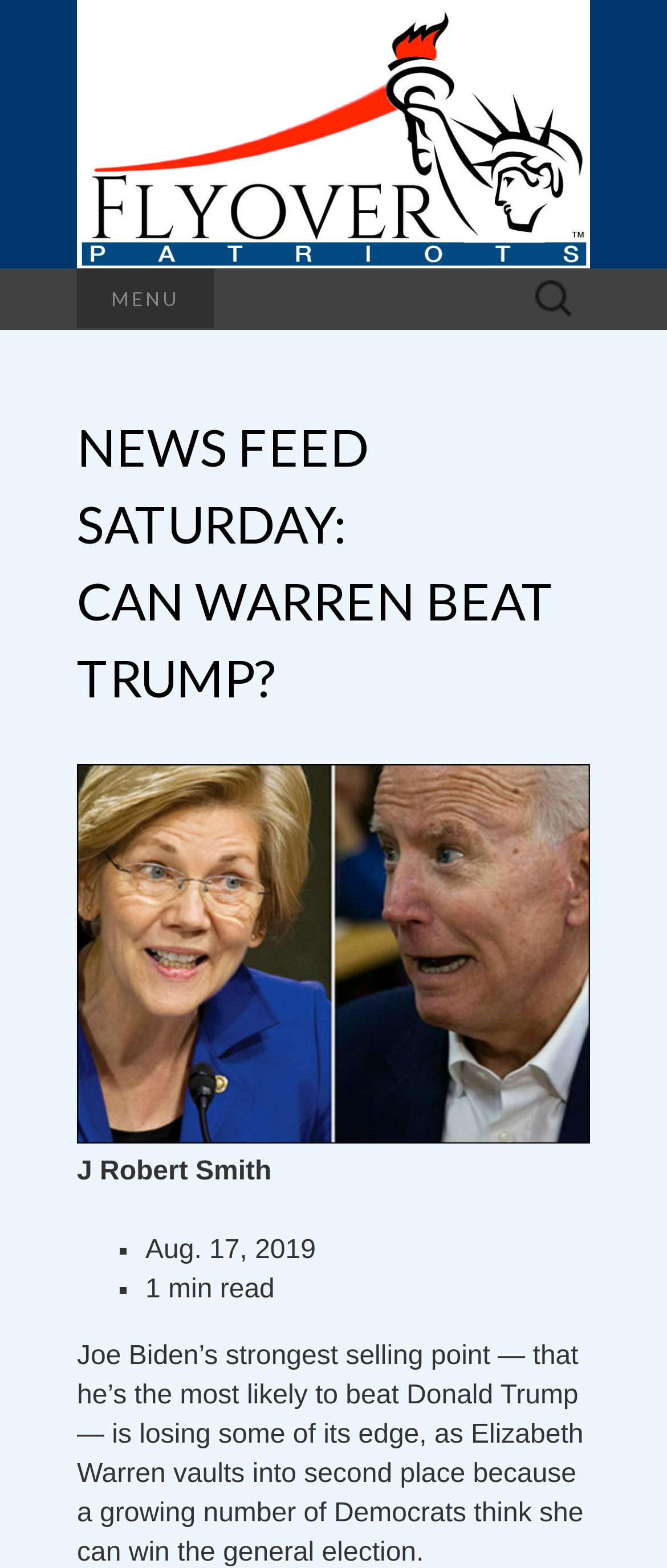Describe the webpage in detail, including text, images, and layout.

The webpage appears to be a news article page. At the top, there is a link to "Flyover Patriots" accompanied by an image, taking up most of the width. Below this, there is a heading labeled "MENU" and a search bar to the right, with a placeholder text "Search for:".

The main content of the page is a news article, with a heading "NEWS FEED SATURDAY: CAN WARREN BEAT TRUMP?" that spans almost the entire width. Below the heading, there is a section with the author's name "J Robert Smith" on the left, and a list of details on the right, including the date "Aug. 17, 2019" and the reading time "1 min read", separated by list markers.

The main article text starts below this section, with a paragraph that discusses Joe Biden's strongest selling point and how it is losing its edge due to Elizabeth Warren's growing popularity among Democrats.